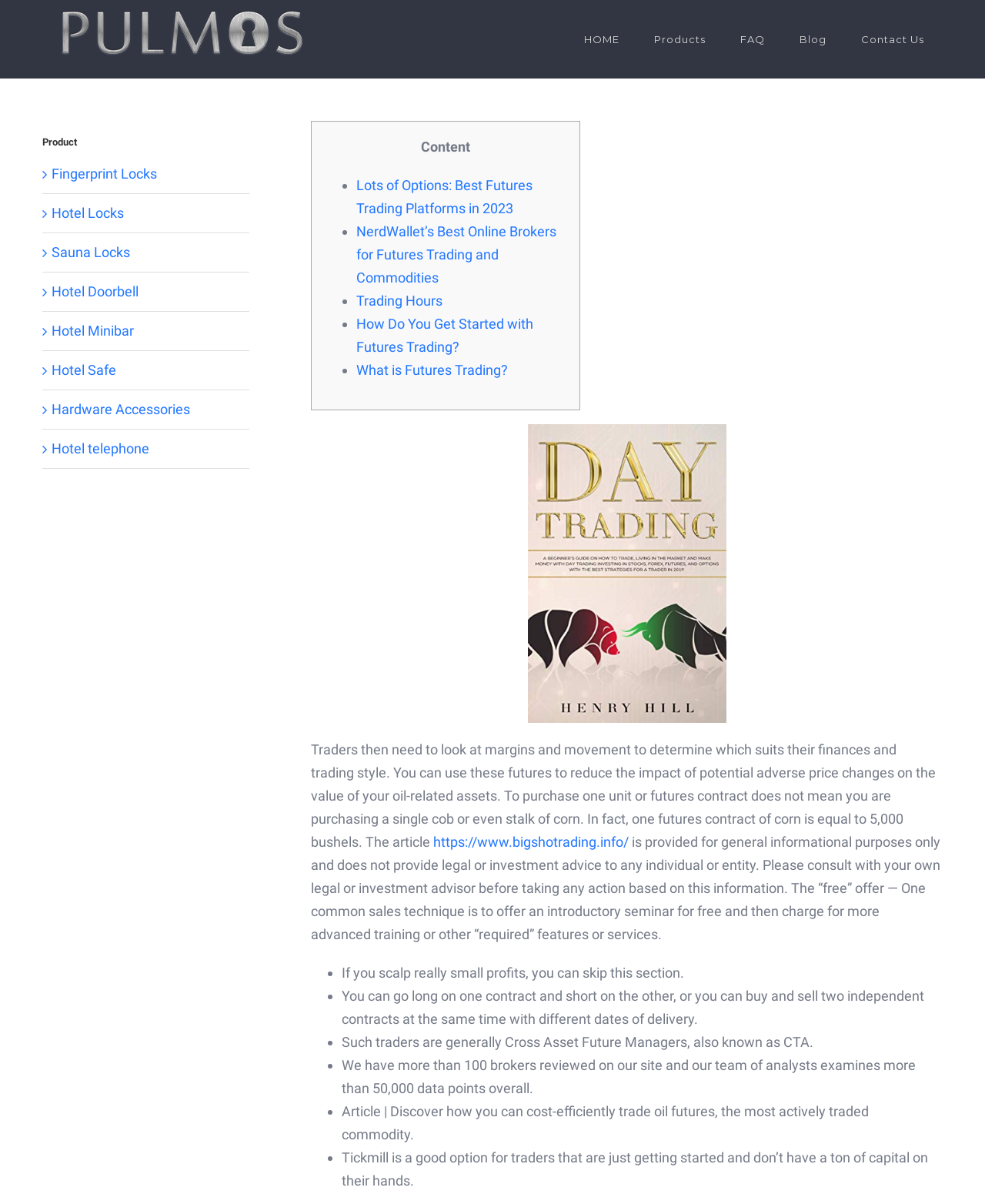What is the topic of the article mentioned in the image caption?
Answer the question with as much detail as you can, using the image as a reference.

The image caption mentions an article about trading oil futures, suggesting that the article may provide information or guidance on how to trade oil futures, possibly including strategies or tips for doing so effectively.